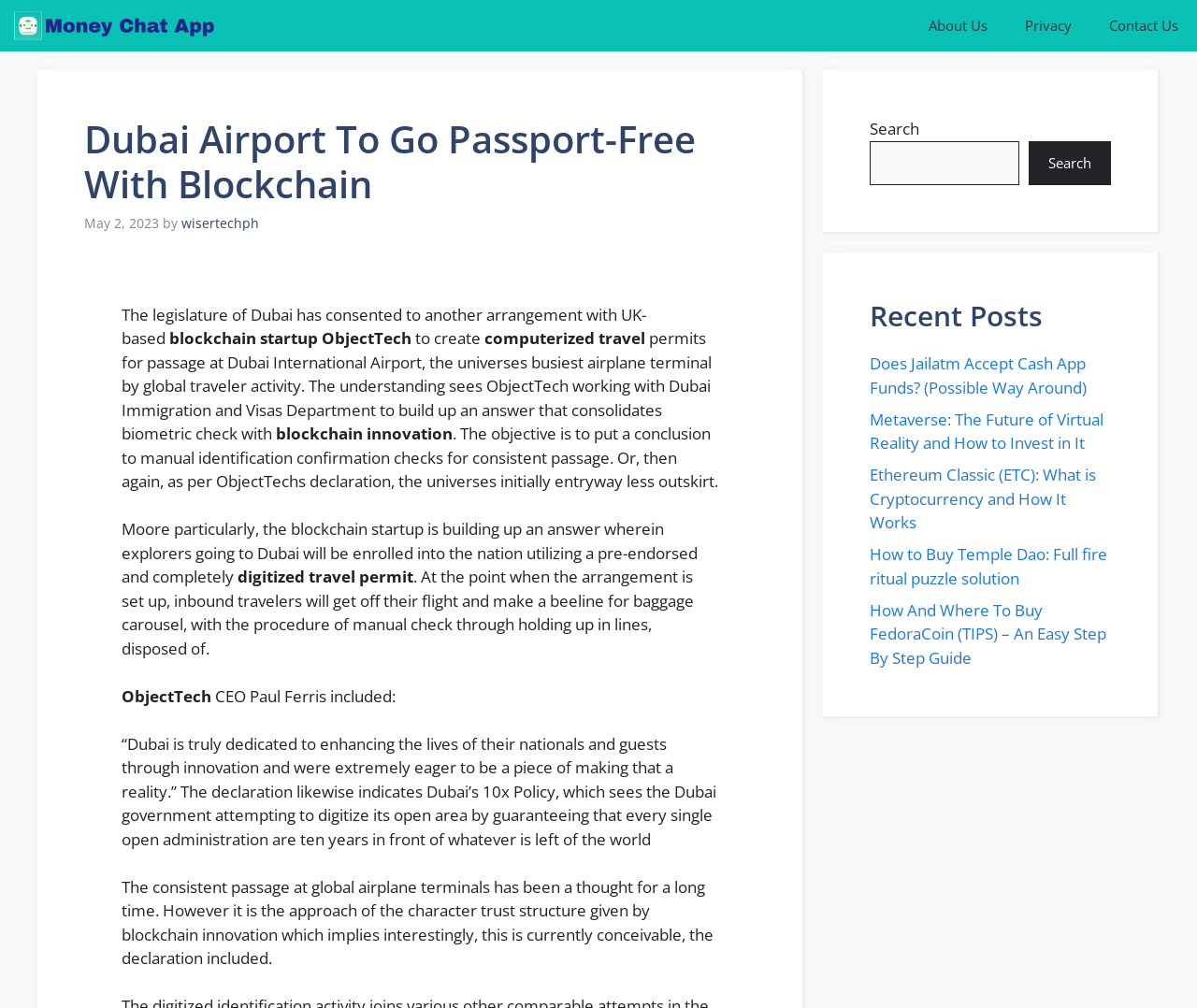Please identify the bounding box coordinates of the element that needs to be clicked to execute the following command: "Click the 'Money Chat App' link". Provide the bounding box using four float numbers between 0 and 1, formatted as [left, top, right, bottom].

[0.008, 0.0, 0.182, 0.051]